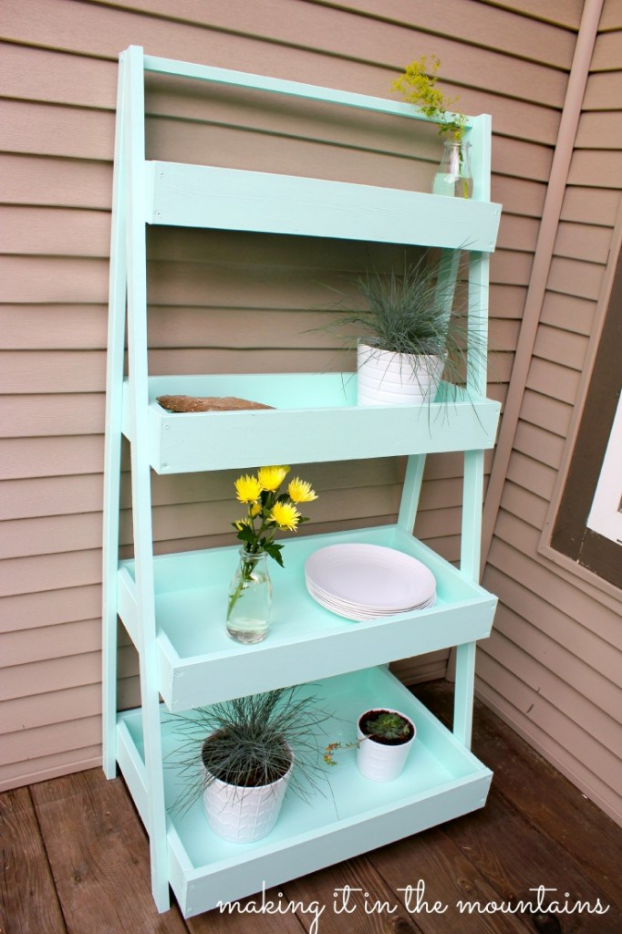How many tiers does the shelf have?
Examine the webpage screenshot and provide an in-depth answer to the question.

The caption explicitly states that the shelf features 'three spacious tiers', which are adorned with decorative items such as potted plants and a small vase of bright yellow flowers.